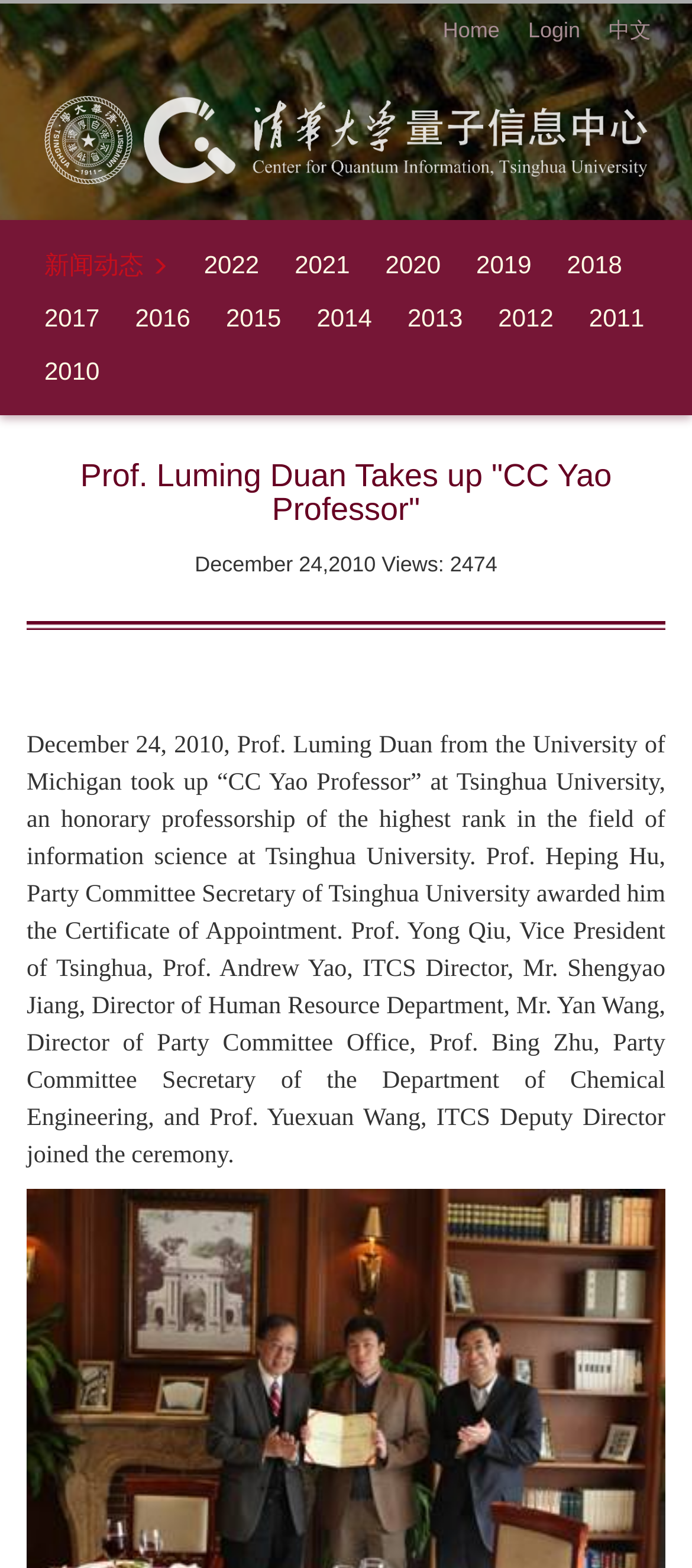Please answer the following question using a single word or phrase: 
Who awarded the Certificate of Appointment?

Prof. Heping Hu